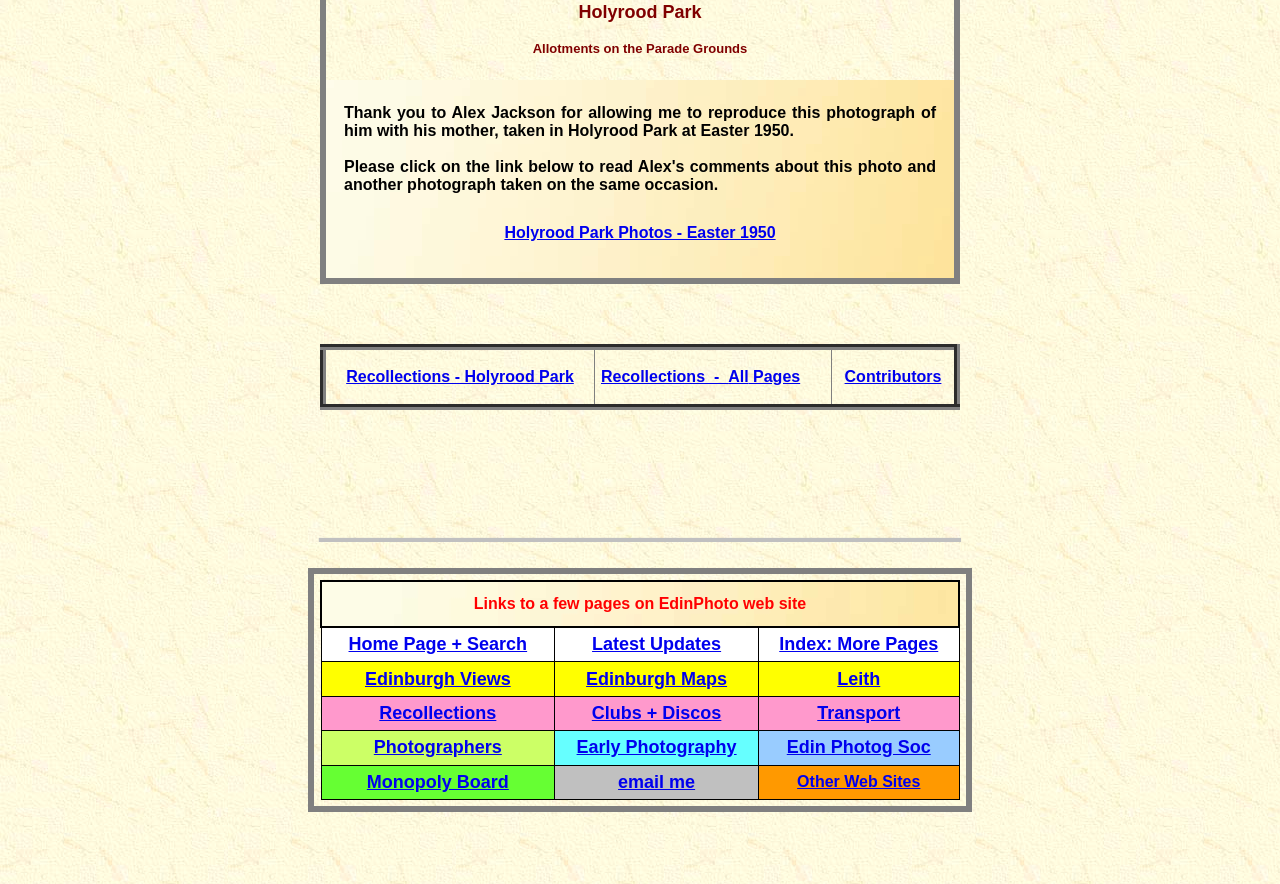Identify the bounding box coordinates for the element you need to click to achieve the following task: "Go to the Contributors page". Provide the bounding box coordinates as four float numbers between 0 and 1, in the form [left, top, right, bottom].

[0.66, 0.416, 0.735, 0.436]